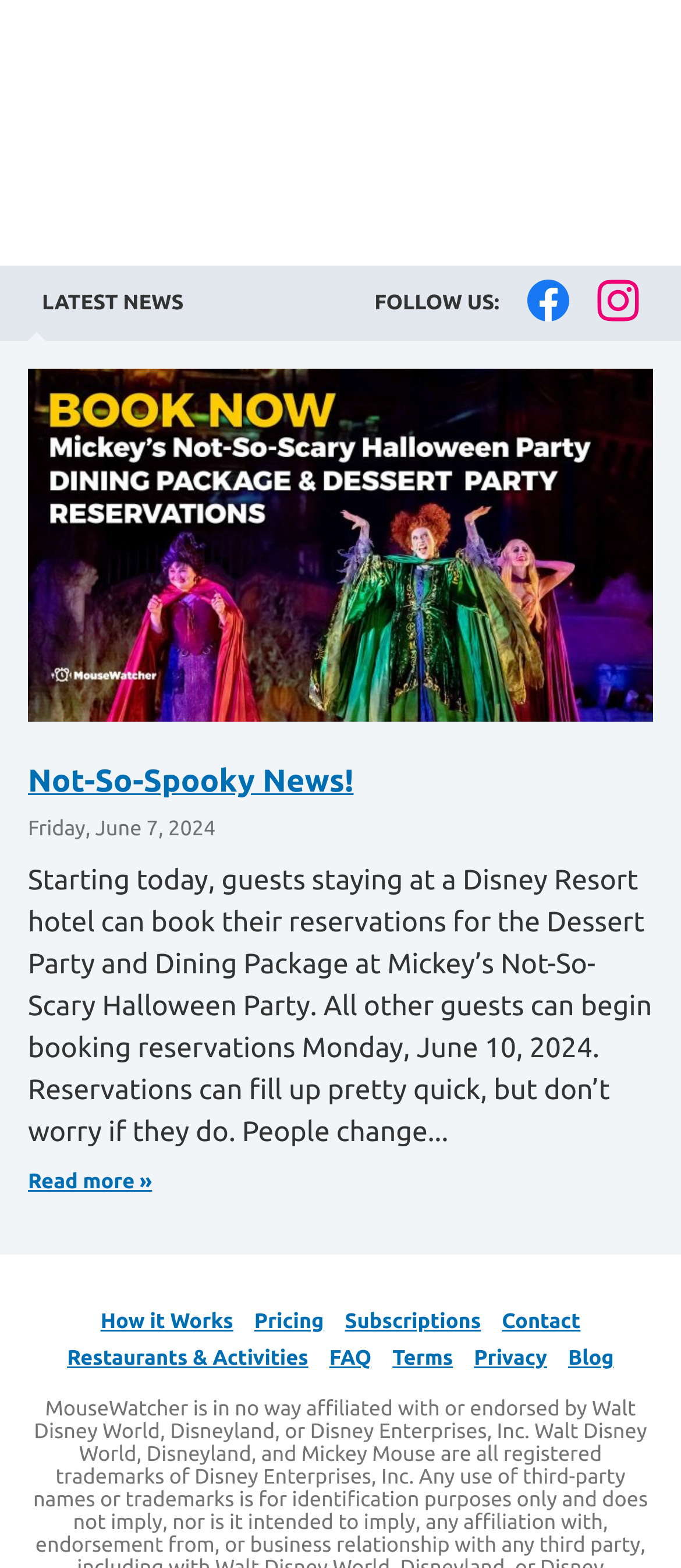Using the image as a reference, answer the following question in as much detail as possible:
What is the date mentioned in the news article?

The date mentioned in the news article can be determined by looking at the static text 'Friday, June 7, 2024' which is part of the news article.